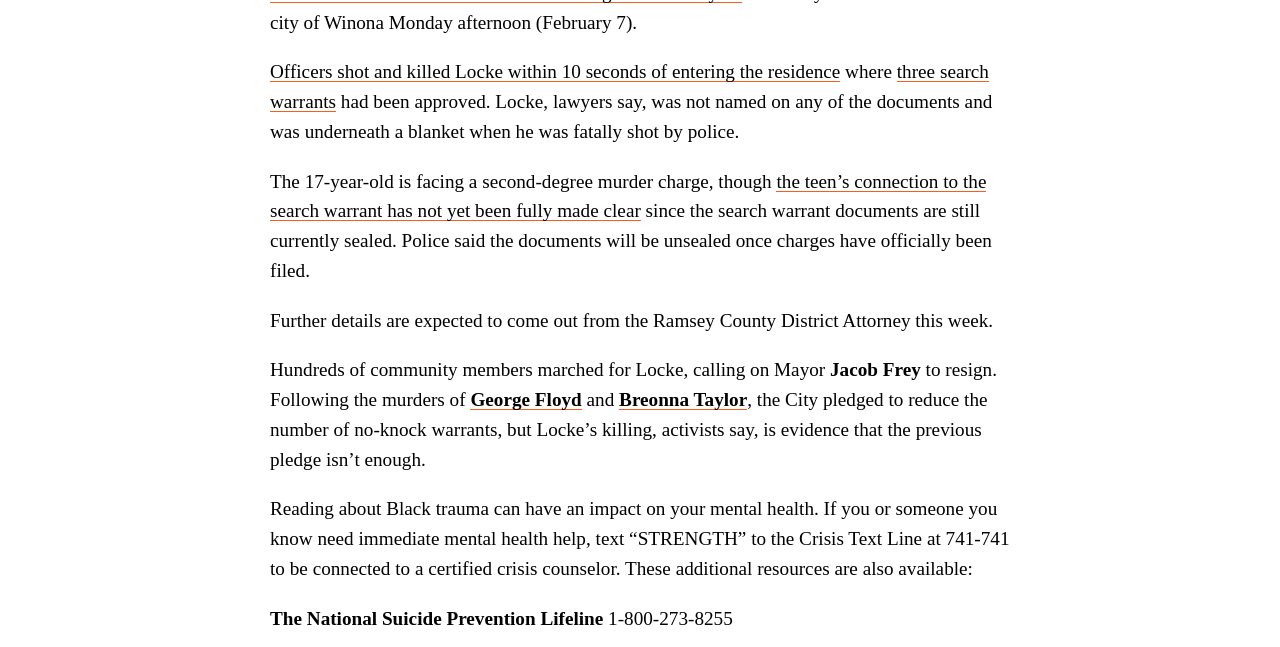Using the format (top-left x, top-left y, bottom-right x, bottom-right y), and given the element description, identify the bounding box coordinates within the screenshot: George Floyd

[0.367, 0.601, 0.455, 0.634]